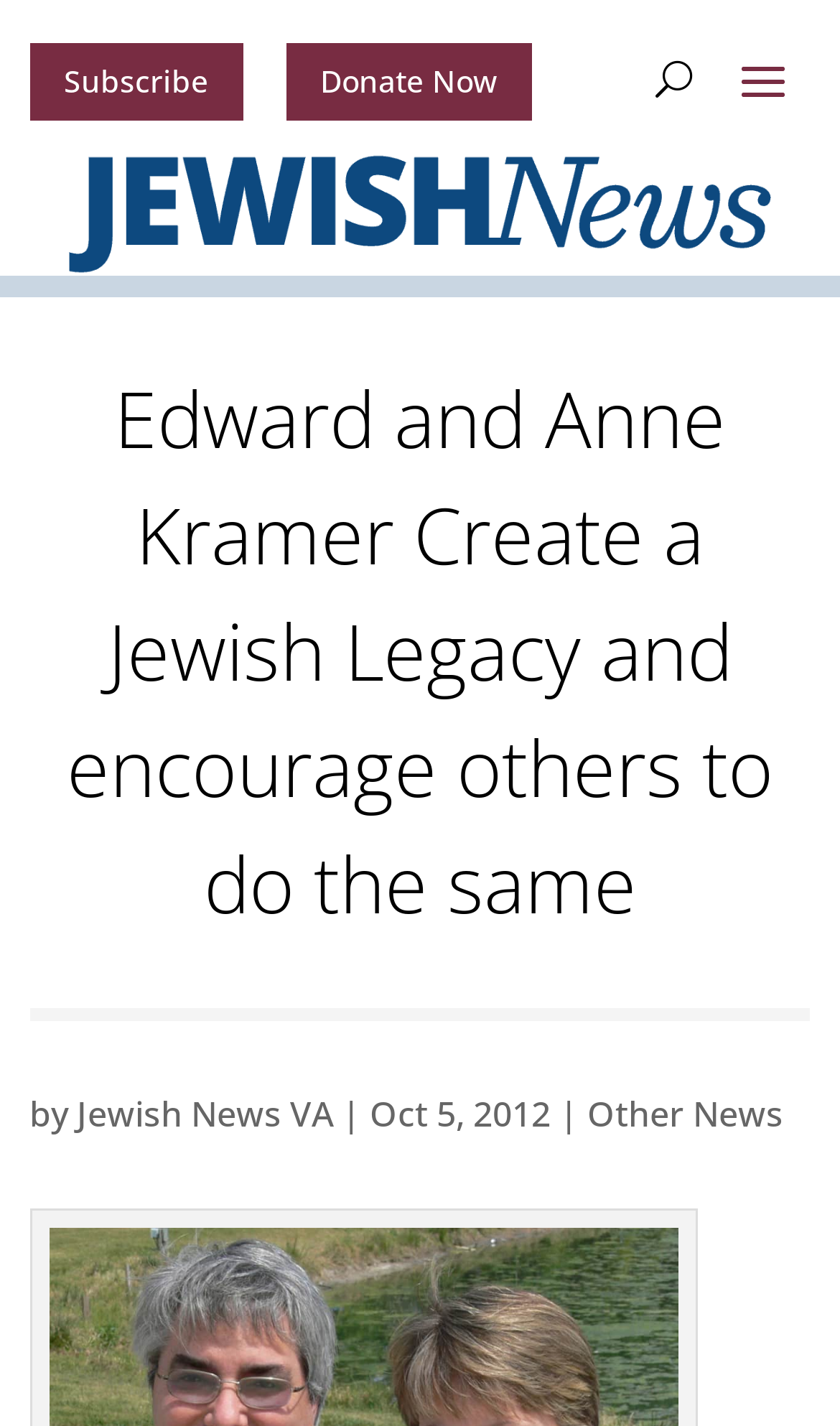What is the position of the 'Subscribe' link?
Please use the image to deliver a detailed and complete answer.

By analyzing the bounding box coordinates, I found that the 'Subscribe' link has a y1 value of 0.03, which indicates it is located at the top of the webpage. Its x1 value of 0.035 suggests it is positioned on the left side.